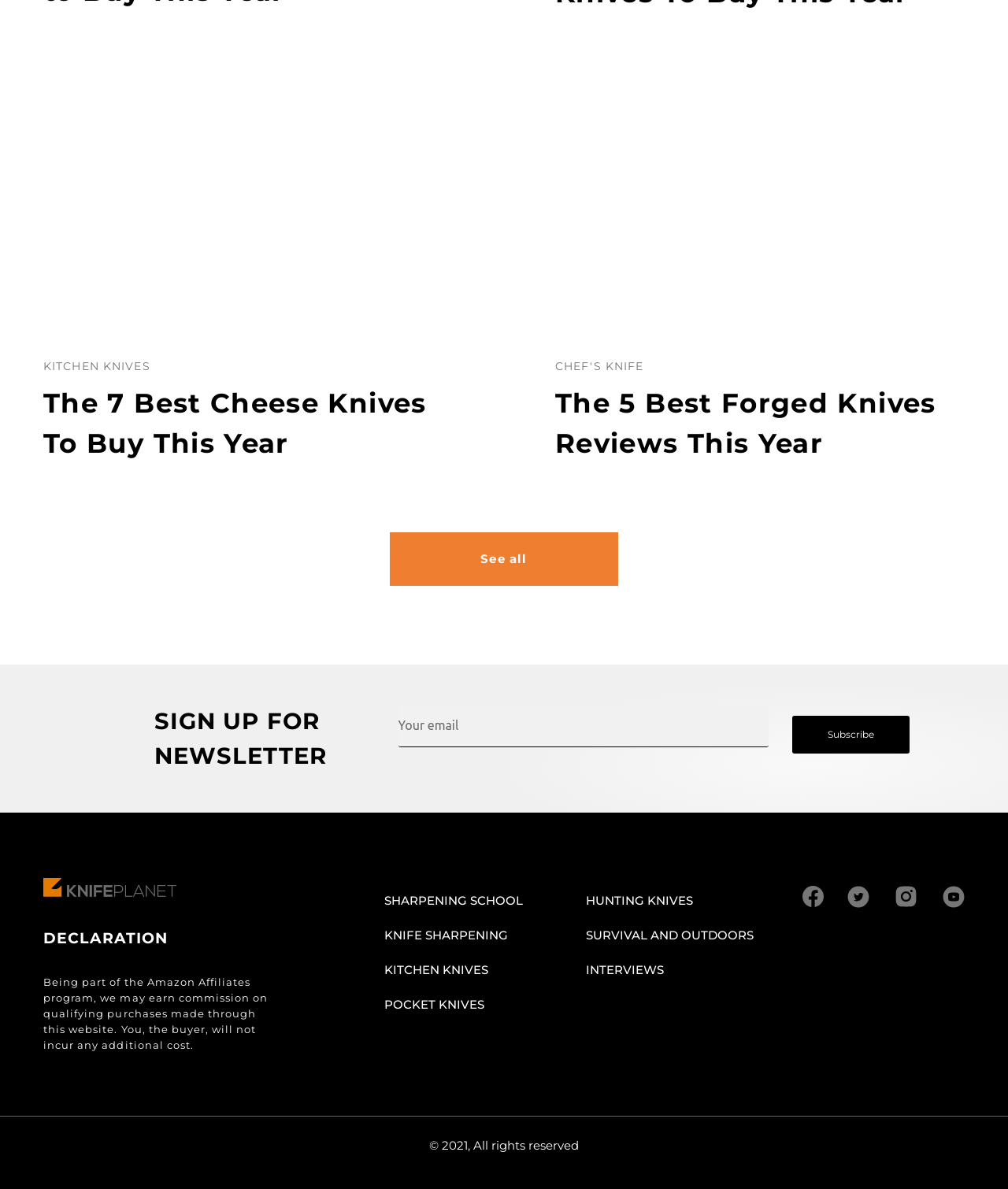What type of products are reviewed on this website?
Refer to the screenshot and answer in one word or phrase.

Knives